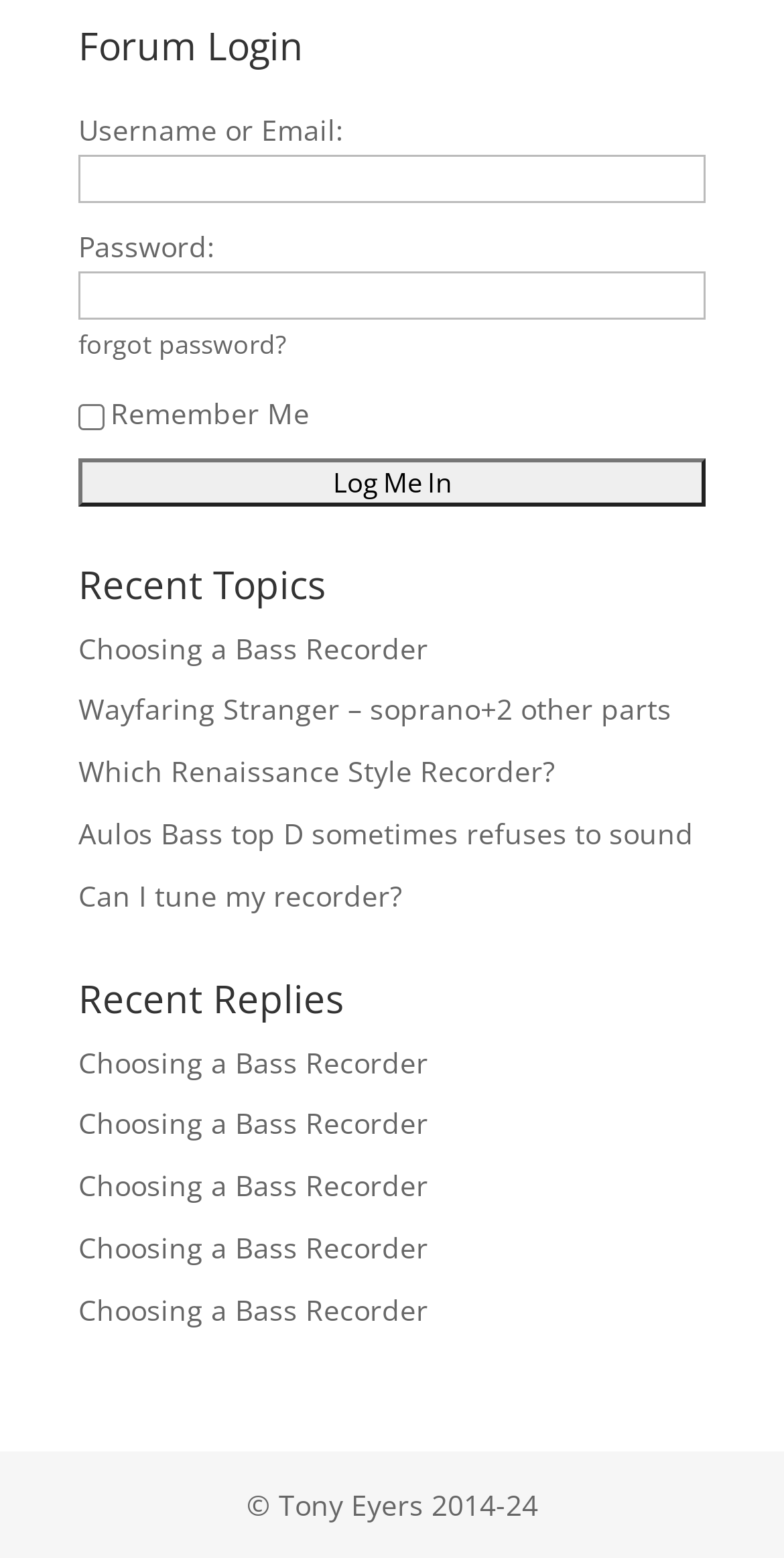Please identify the bounding box coordinates of the element on the webpage that should be clicked to follow this instruction: "Click forgot password". The bounding box coordinates should be given as four float numbers between 0 and 1, formatted as [left, top, right, bottom].

[0.1, 0.21, 0.367, 0.232]